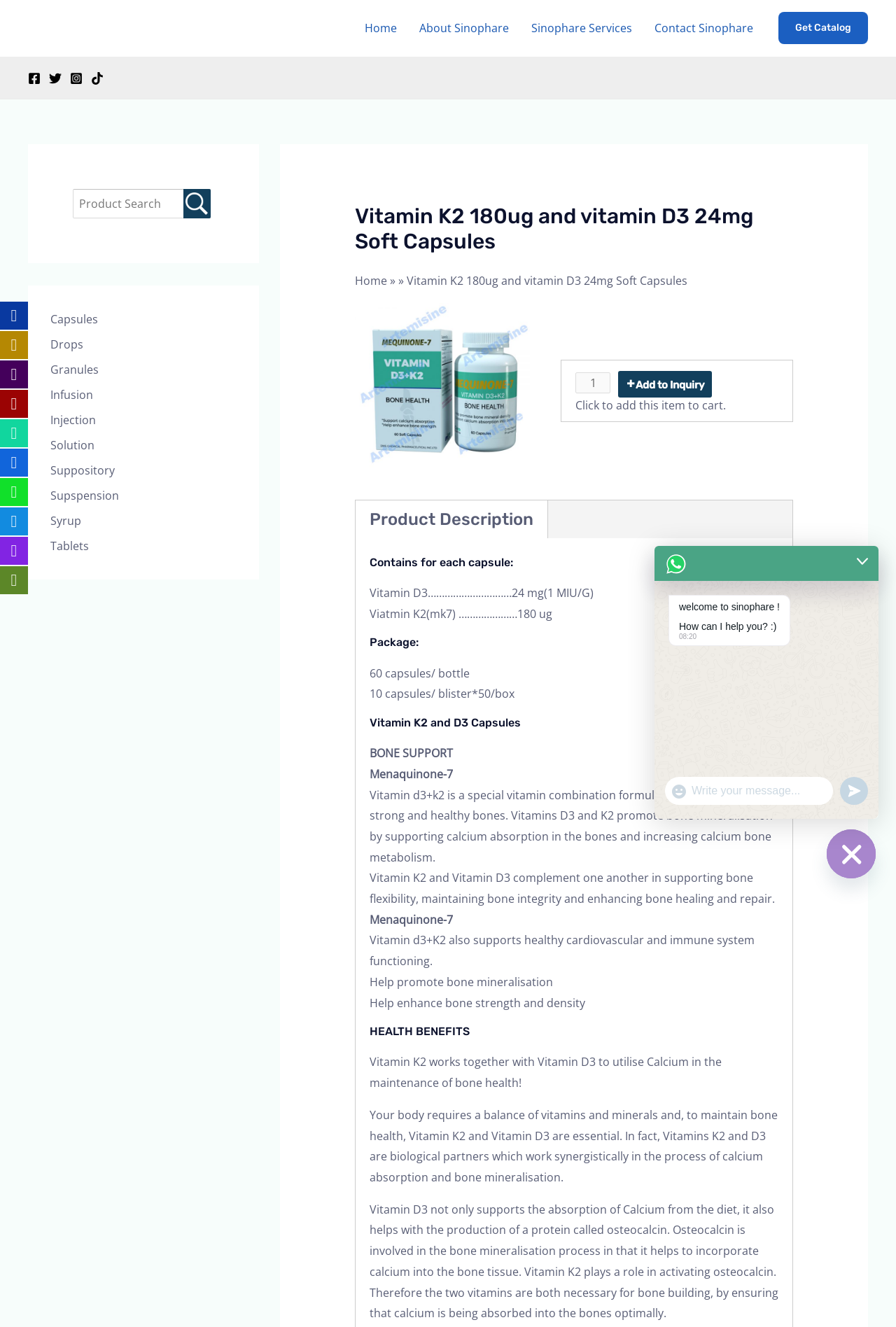Determine the bounding box for the described UI element: "Home".

[0.395, 0.0, 0.455, 0.042]